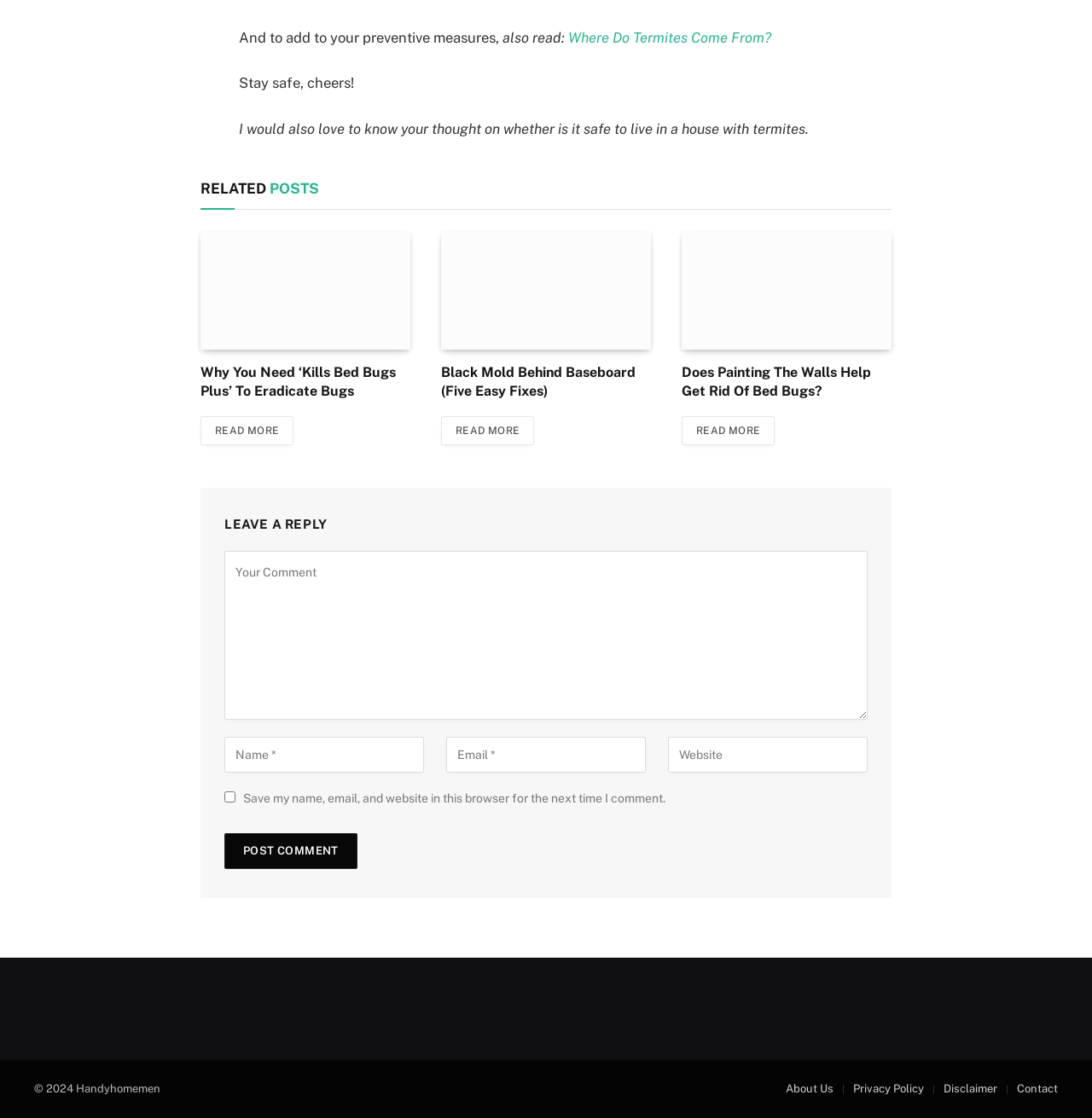Identify the bounding box coordinates for the UI element described as: "Read More".

[0.404, 0.372, 0.489, 0.398]